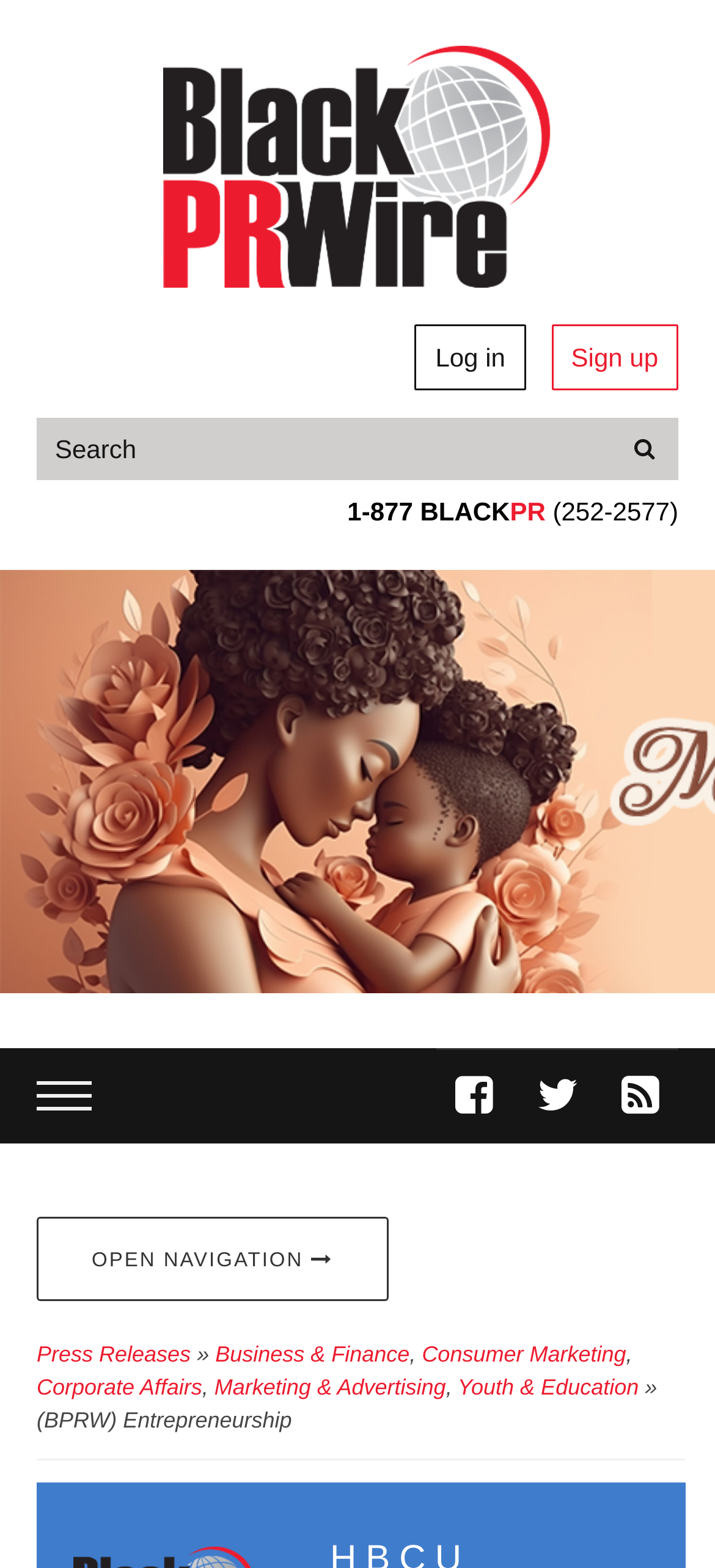Pinpoint the bounding box coordinates of the element to be clicked to execute the instruction: "visit Facebook page".

[0.611, 0.67, 0.716, 0.729]